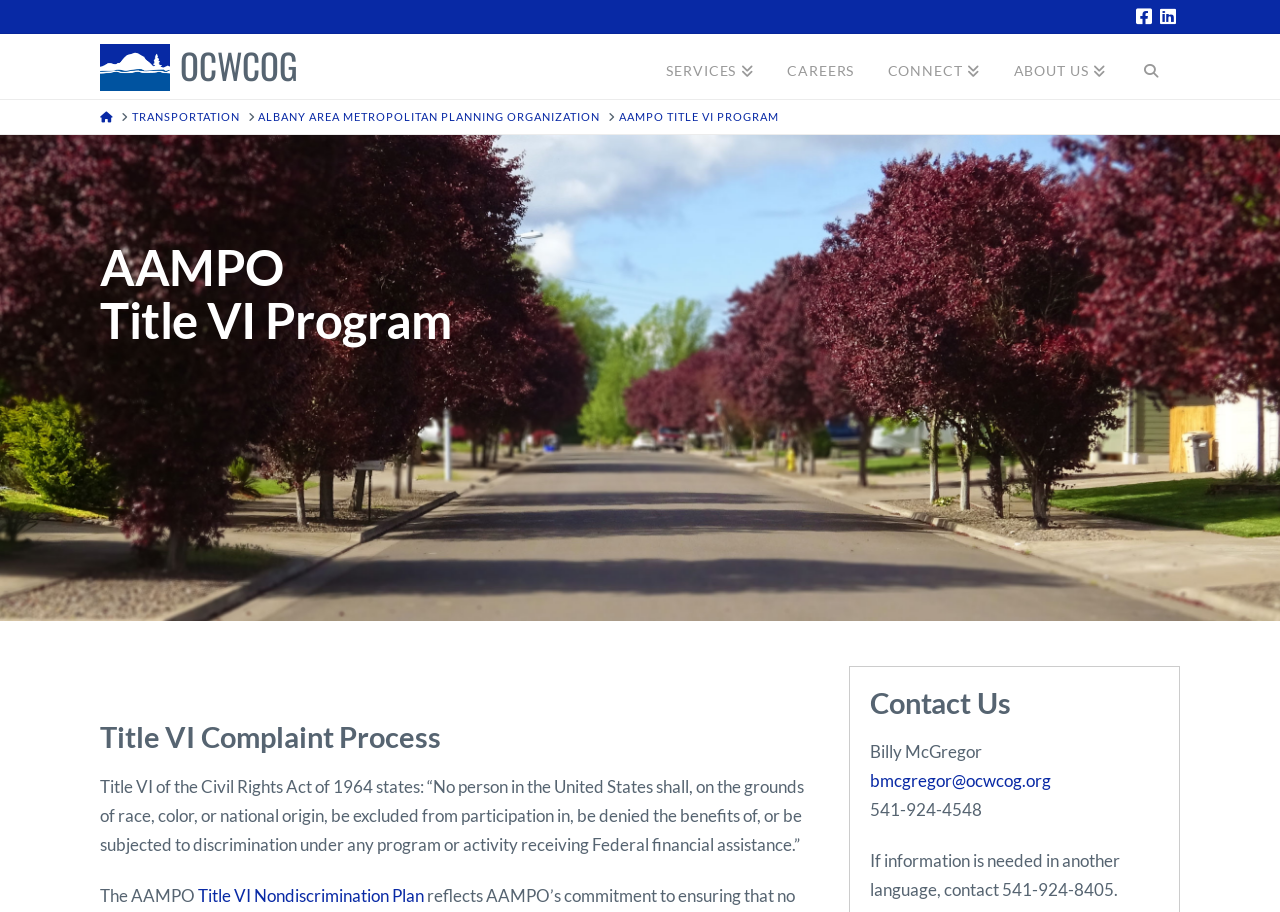Please predict the bounding box coordinates of the element's region where a click is necessary to complete the following instruction: "Go to CAREERS page". The coordinates should be represented by four float numbers between 0 and 1, i.e., [left, top, right, bottom].

[0.602, 0.037, 0.68, 0.109]